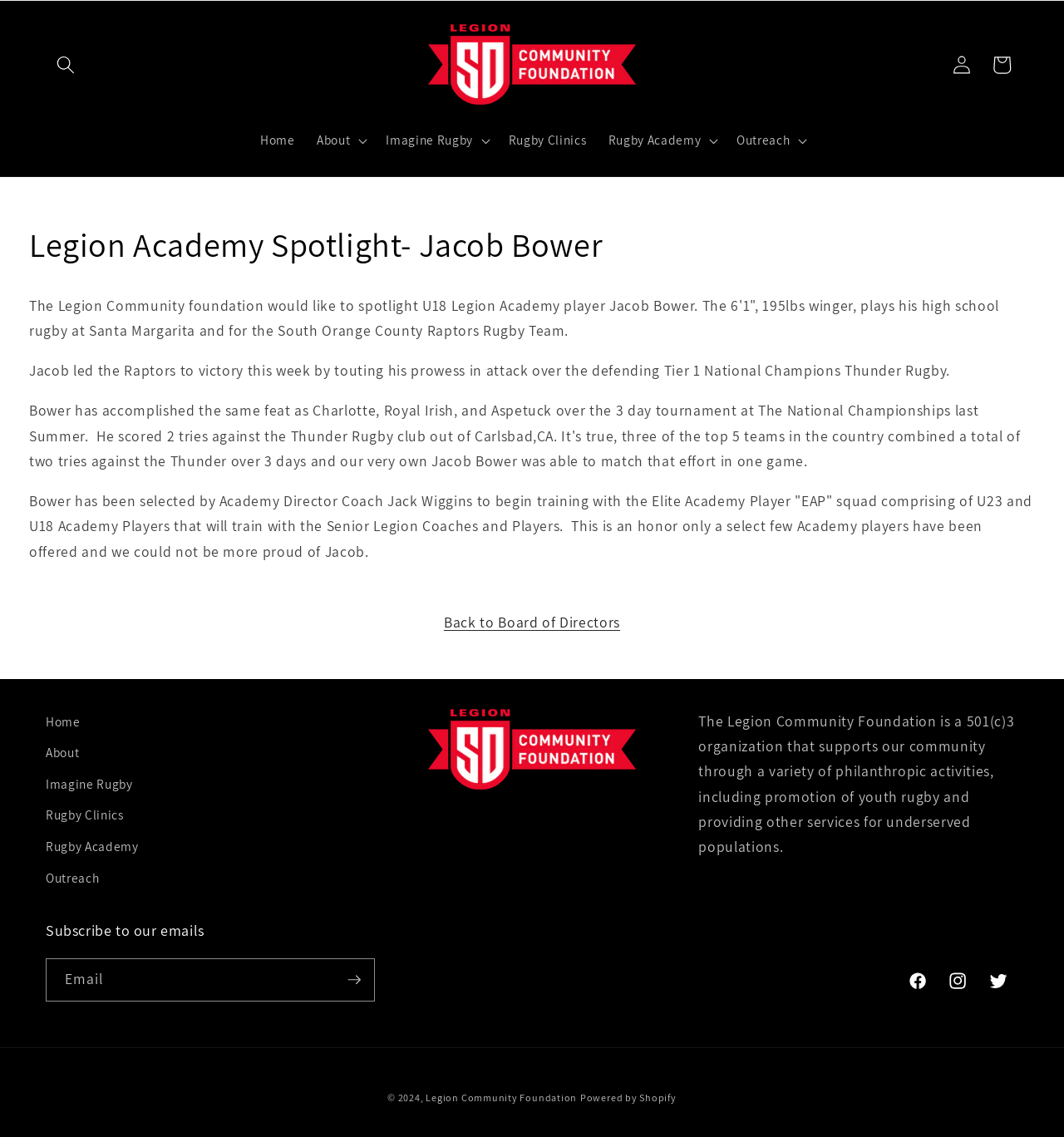Your task is to find and give the main heading text of the webpage.

Legion Academy Spotlight- Jacob Bower